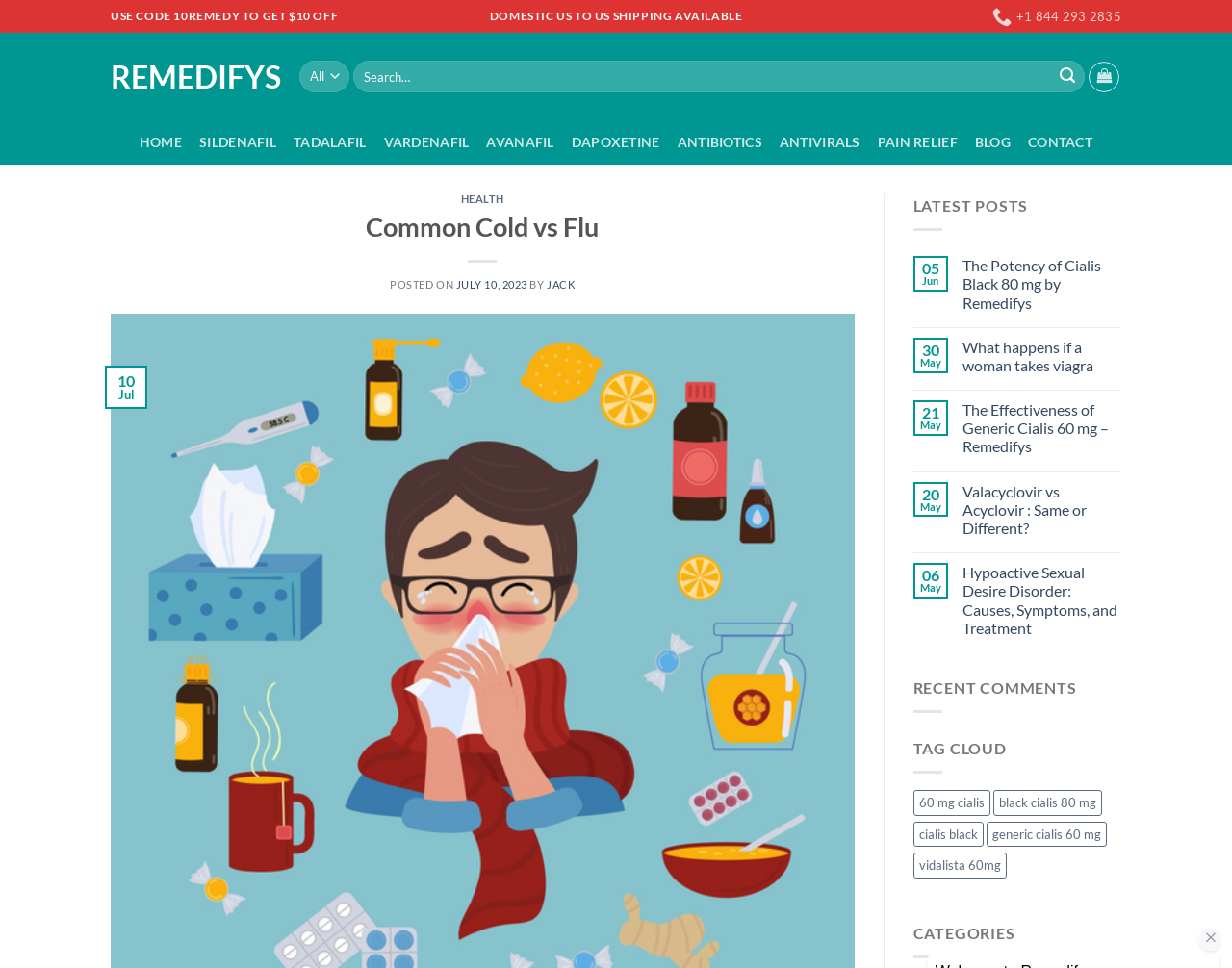Pinpoint the bounding box coordinates of the area that must be clicked to complete this instruction: "Explore the health section".

[0.109, 0.2, 0.675, 0.211]